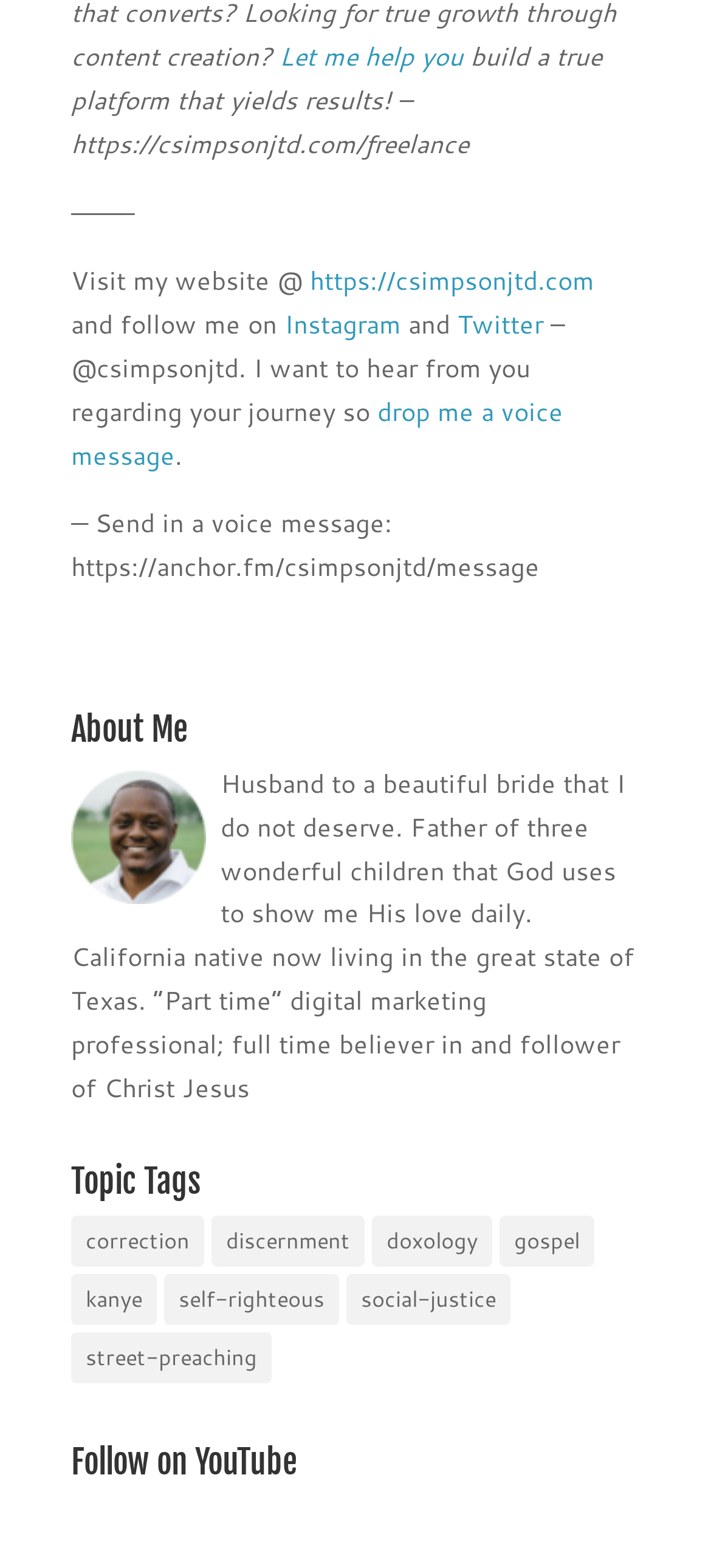Can you find the bounding box coordinates for the element to click on to achieve the instruction: "Drop a voice message"?

[0.1, 0.251, 0.792, 0.302]